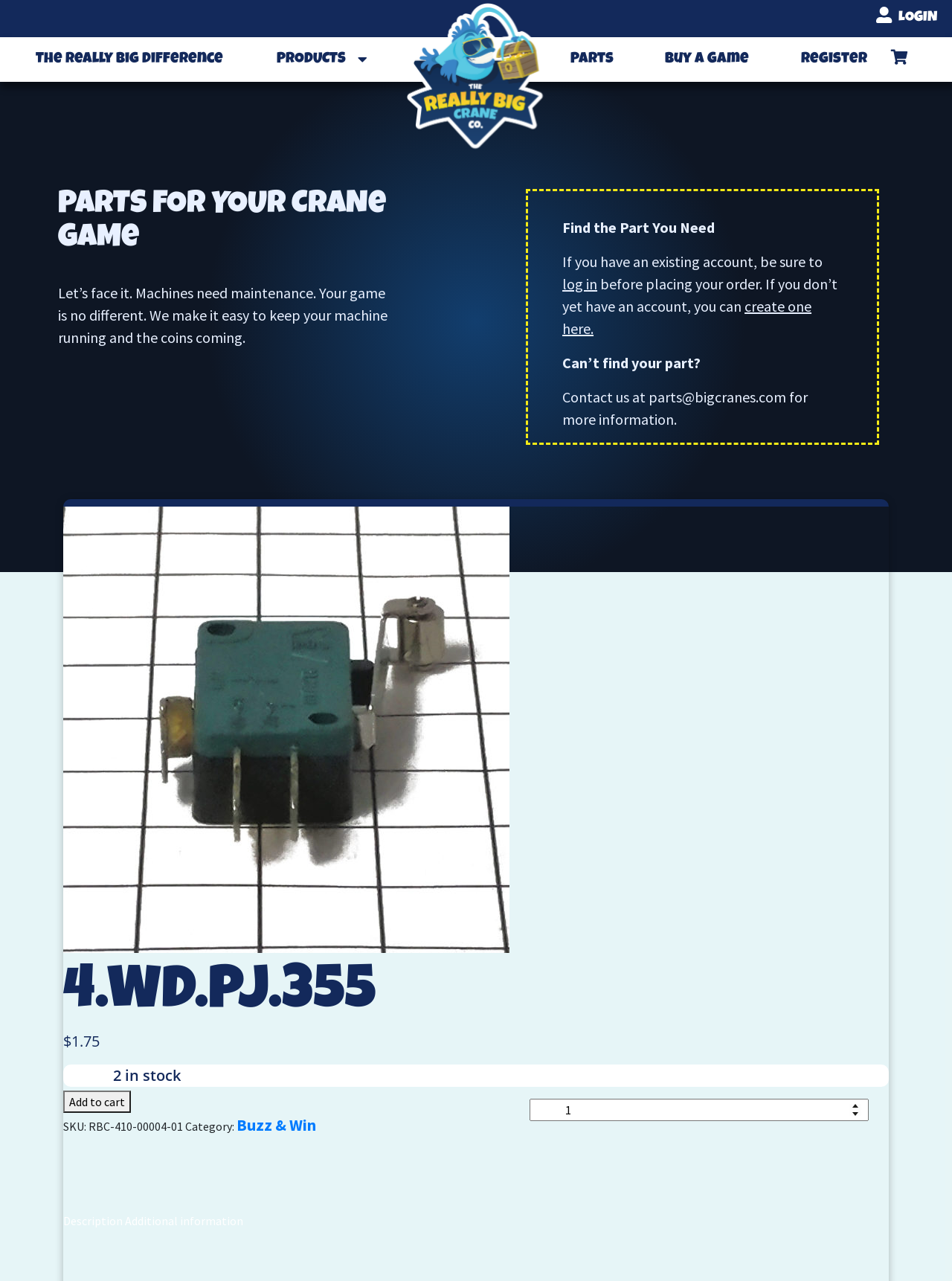What is the category of the product RBC-410-00004-01?
Please provide an in-depth and detailed response to the question.

I found the category of the product RBC-410-00004-01 by looking at the link 'Buzz & Win' which is likely to be the category of the product.